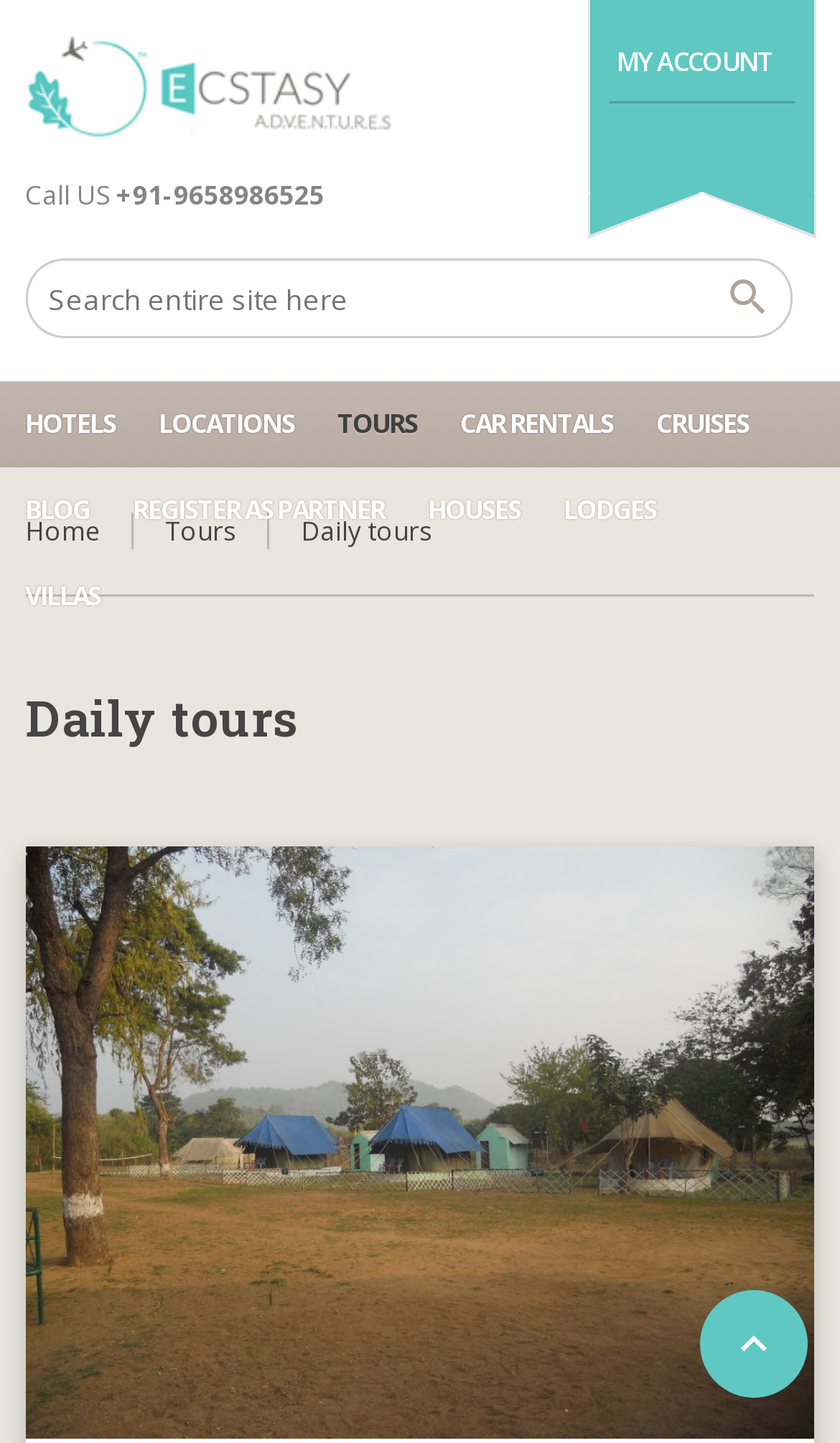Specify the bounding box coordinates of the area to click in order to execute this command: 'Visit MY ACCOUNT page'. The coordinates should consist of four float numbers ranging from 0 to 1, and should be formatted as [left, top, right, bottom].

[0.734, 0.03, 0.921, 0.055]